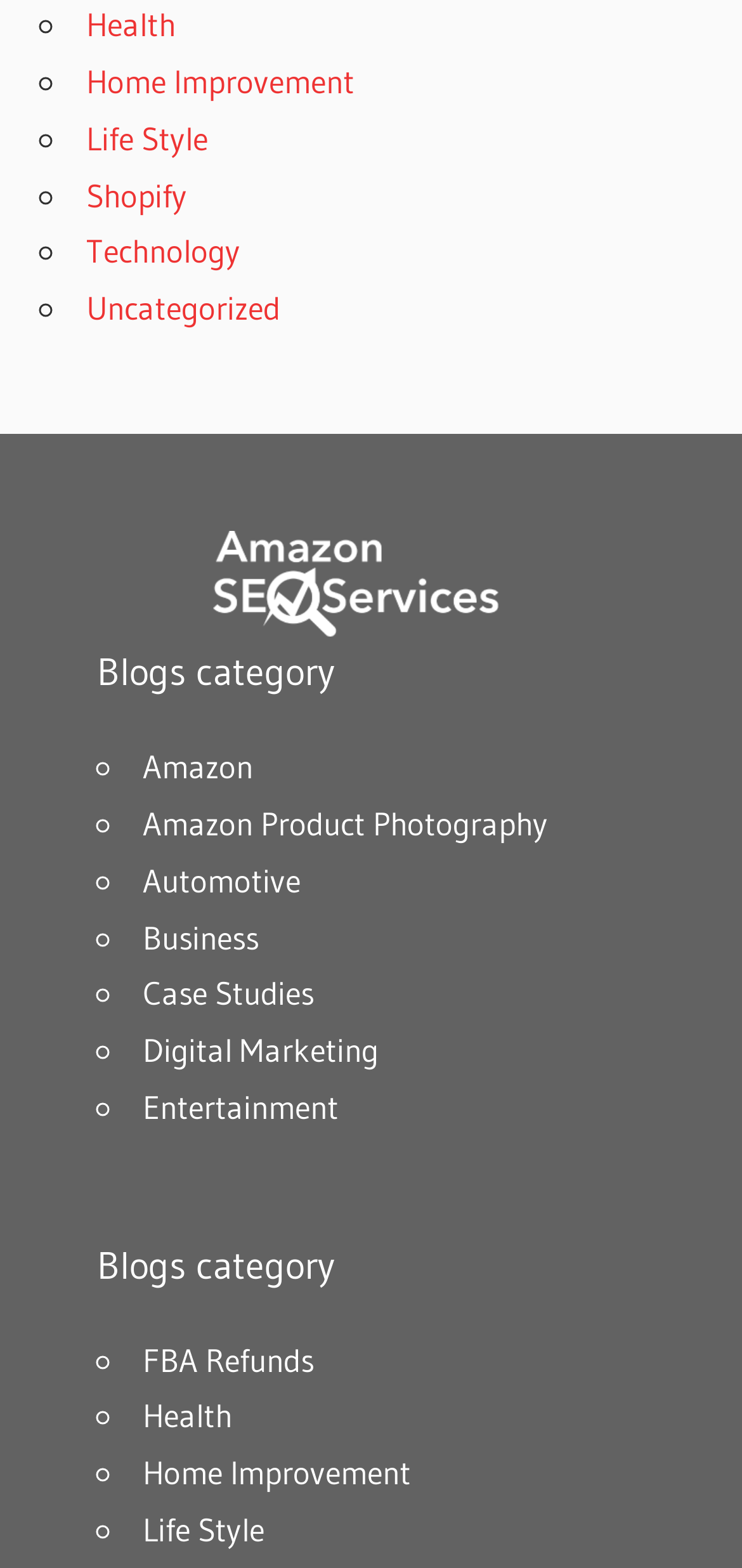What is the title of the section above the categories?
Based on the image, answer the question with as much detail as possible.

I looked at the headings on the webpage and found that the one above the categories is 'Blogs category'.